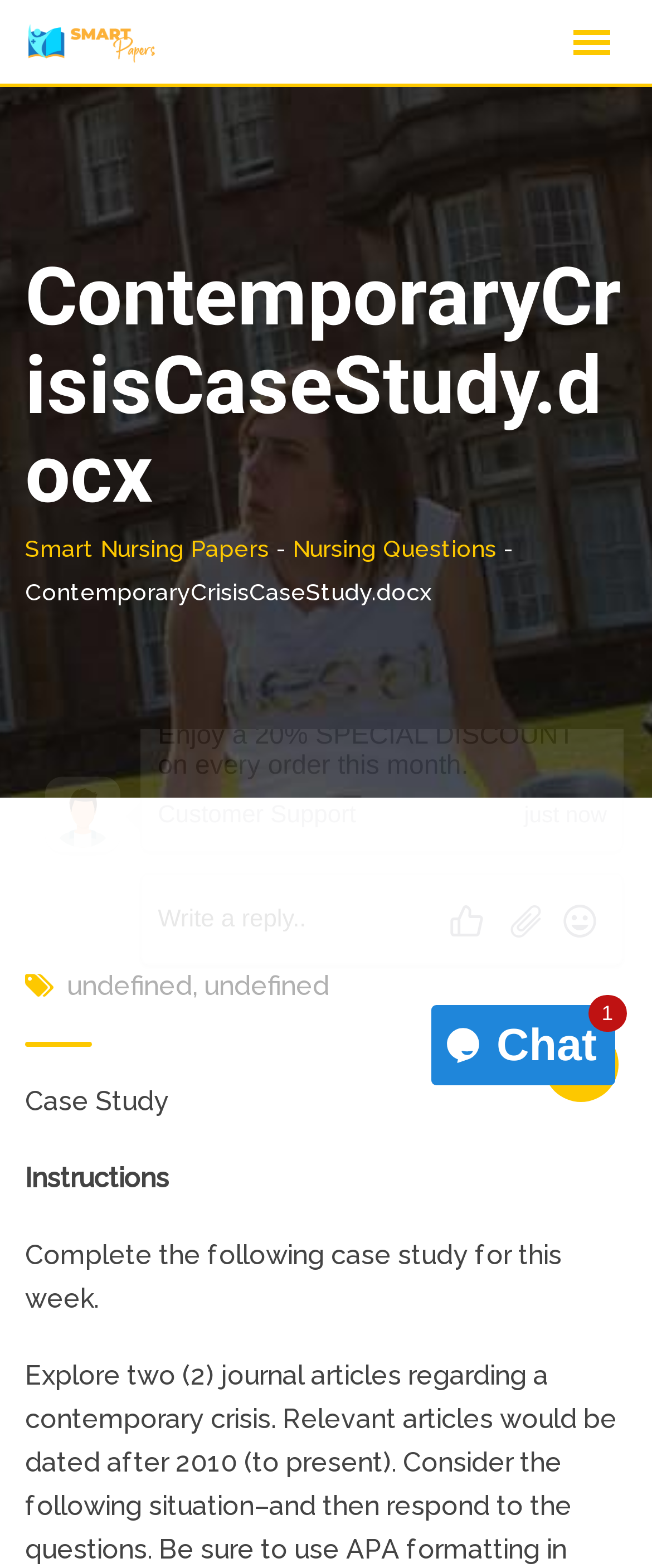Provide the bounding box coordinates of the HTML element this sentence describes: "undefined".

[0.313, 0.619, 0.505, 0.639]